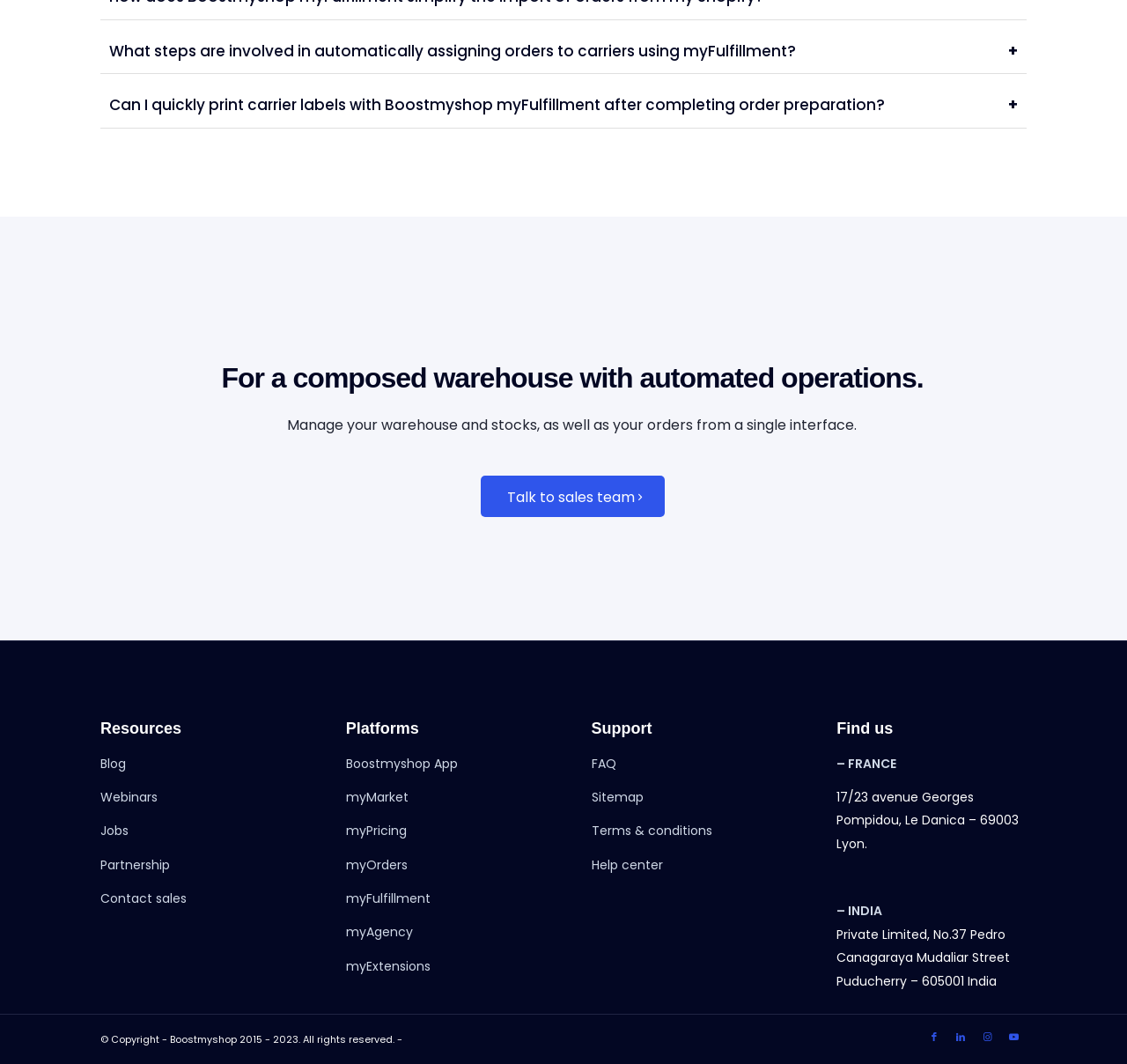Identify the bounding box coordinates of the area you need to click to perform the following instruction: "Check the 'FAQ'".

[0.525, 0.709, 0.547, 0.726]